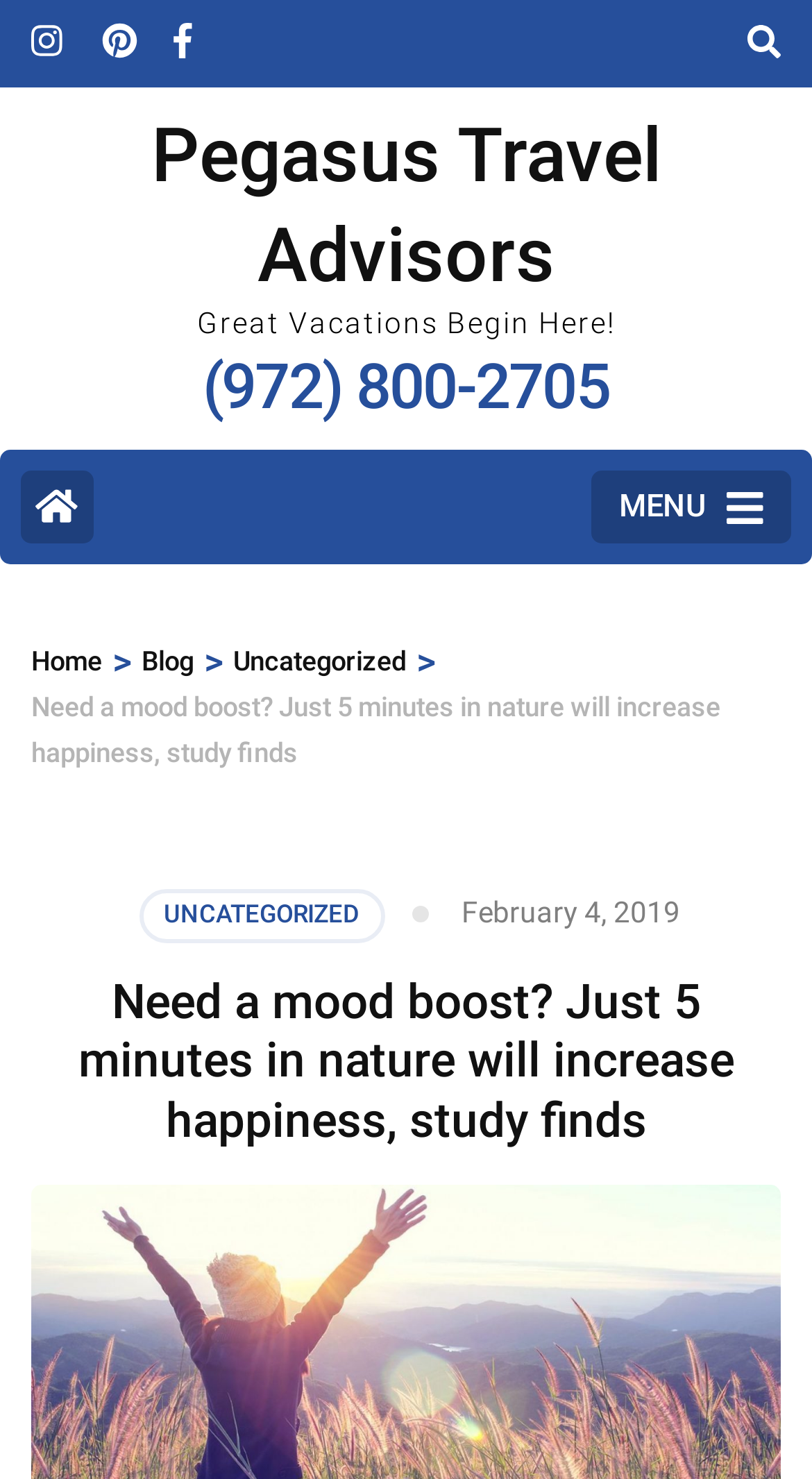Please specify the bounding box coordinates for the clickable region that will help you carry out the instruction: "Read about the future of digital health interventions".

None